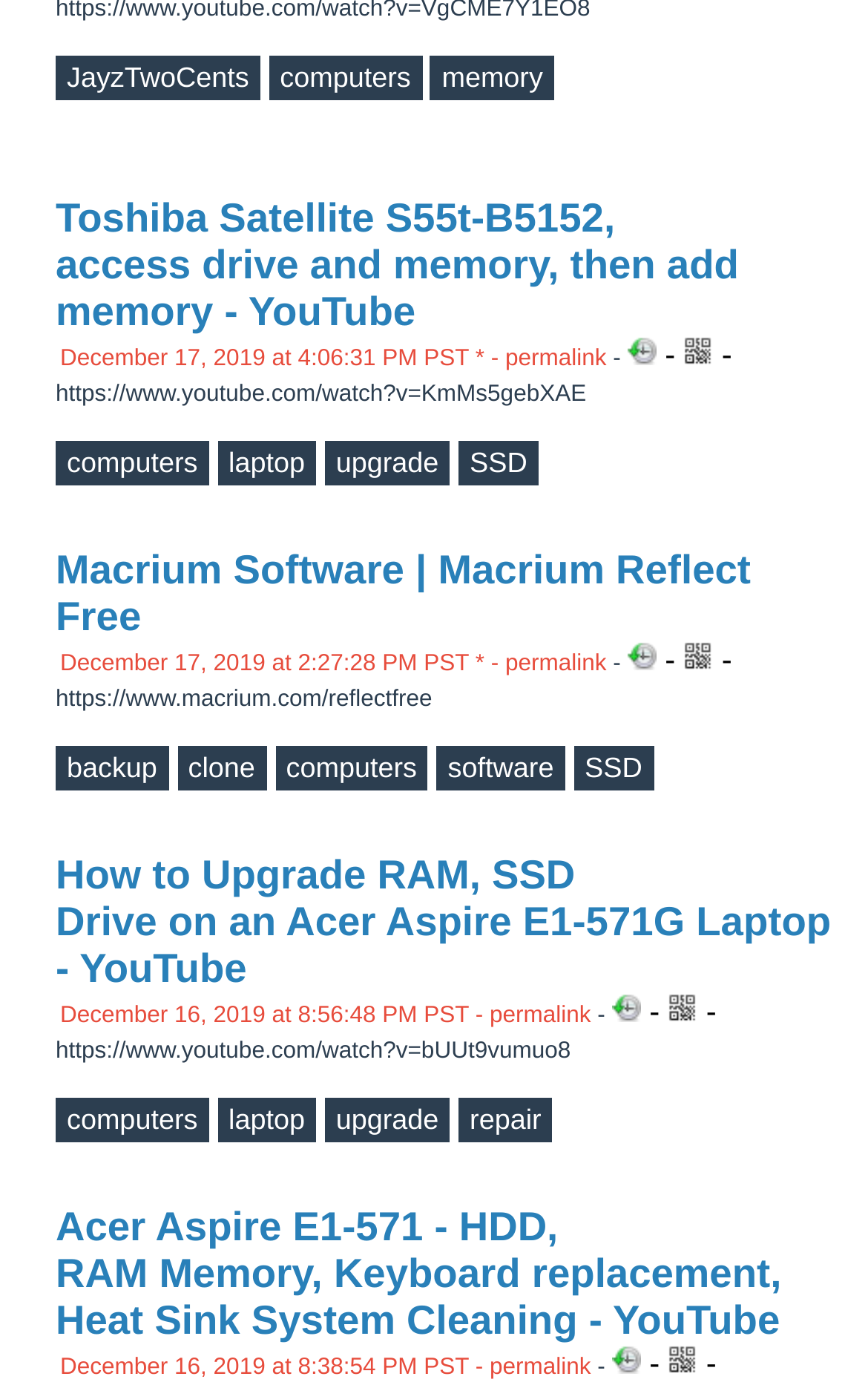Determine the bounding box coordinates of the section to be clicked to follow the instruction: "Click the 'Add tag' button with the label 'backup'". The coordinates should be given as four float numbers between 0 and 1, formatted as [left, top, right, bottom].

[0.064, 0.539, 0.194, 0.571]